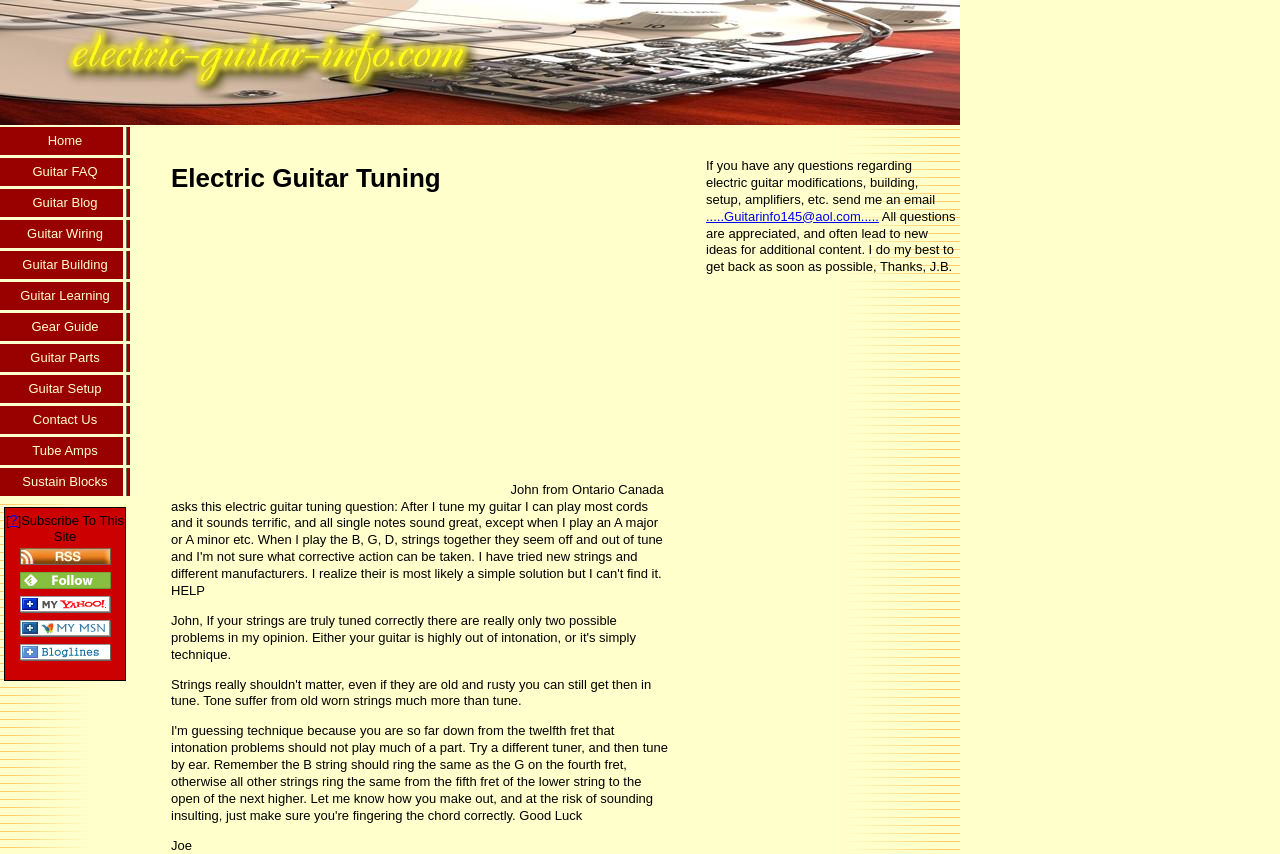How many links are in the top navigation bar?
Provide a fully detailed and comprehensive answer to the question.

I counted the number of links in the top navigation bar, which includes 'Home', 'Guitar FAQ', 'Guitar Blog', 'Guitar Wiring', 'Guitar Building', 'Guitar Learning', 'Gear Guide', 'Guitar Parts', 'Guitar Setup', 'Contact Us', 'Tube Amps', 'Sustain Blocks', and '?'. There are 14 links in total.